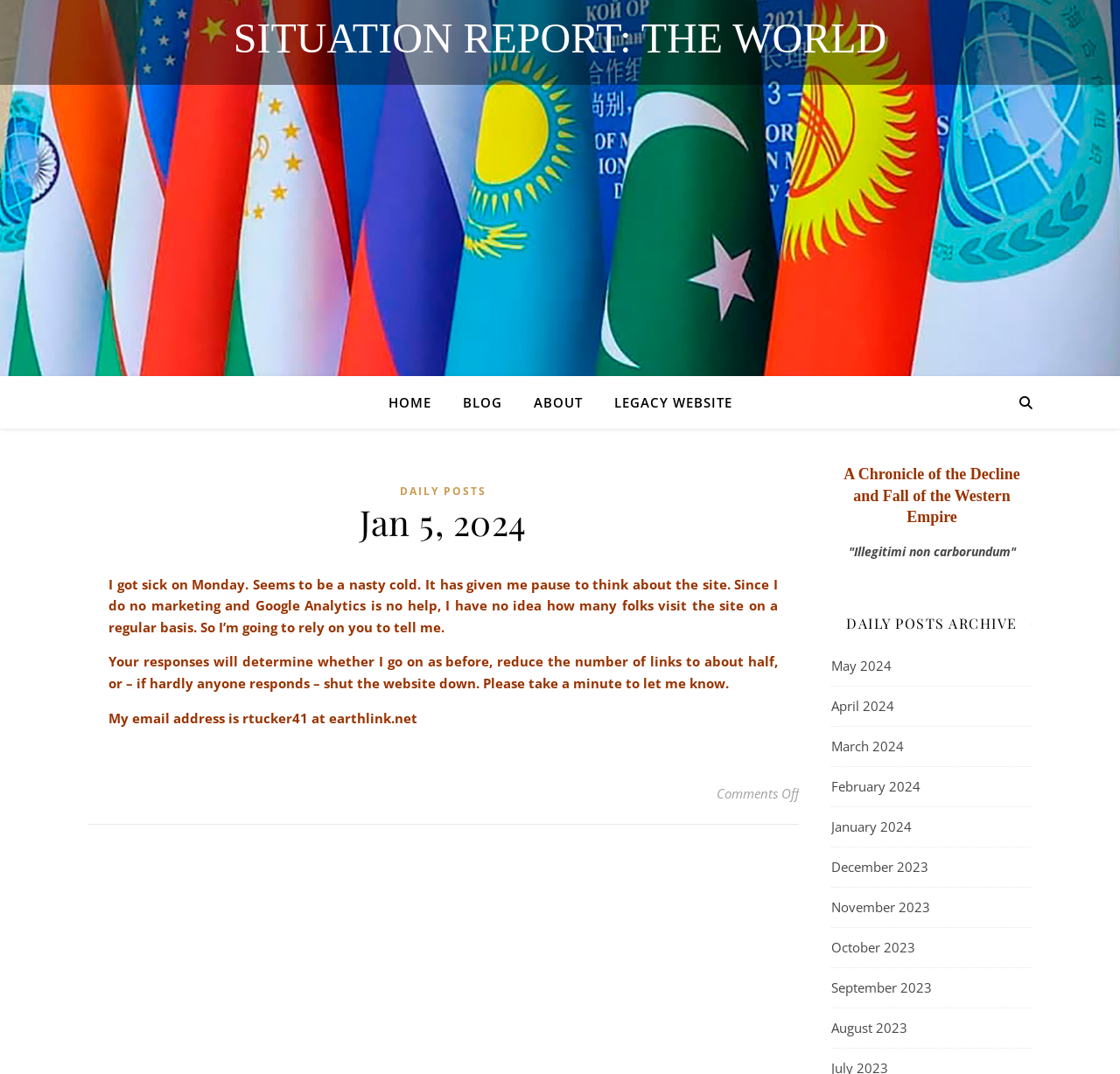Pinpoint the bounding box coordinates of the element that must be clicked to accomplish the following instruction: "go to home page". The coordinates should be in the format of four float numbers between 0 and 1, i.e., [left, top, right, bottom].

[0.346, 0.35, 0.397, 0.399]